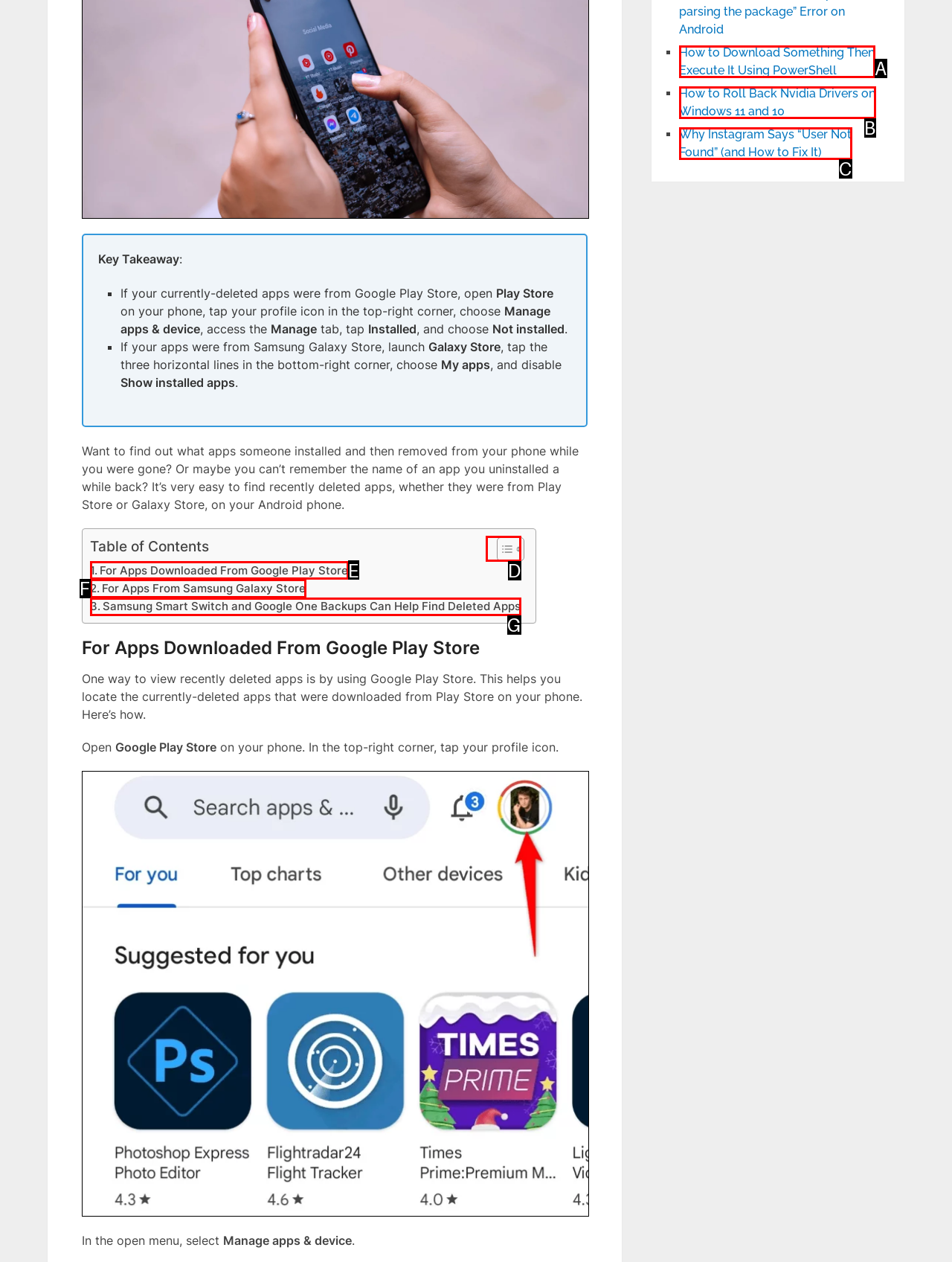Choose the option that best matches the element: Toggle
Respond with the letter of the correct option.

D